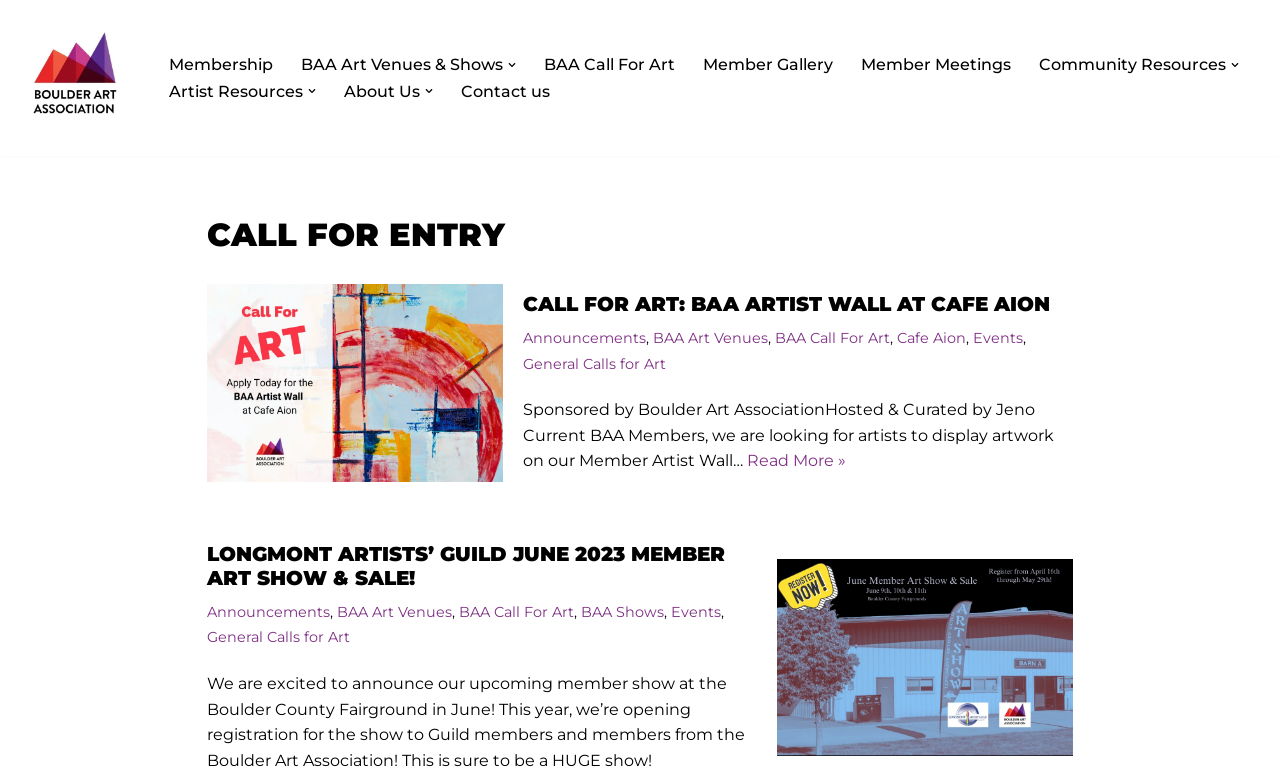What is the name of the event mentioned in the second article?
Use the screenshot to answer the question with a single word or phrase.

Longmont Artists’ Guild June 2023 Member Art Show & Sale